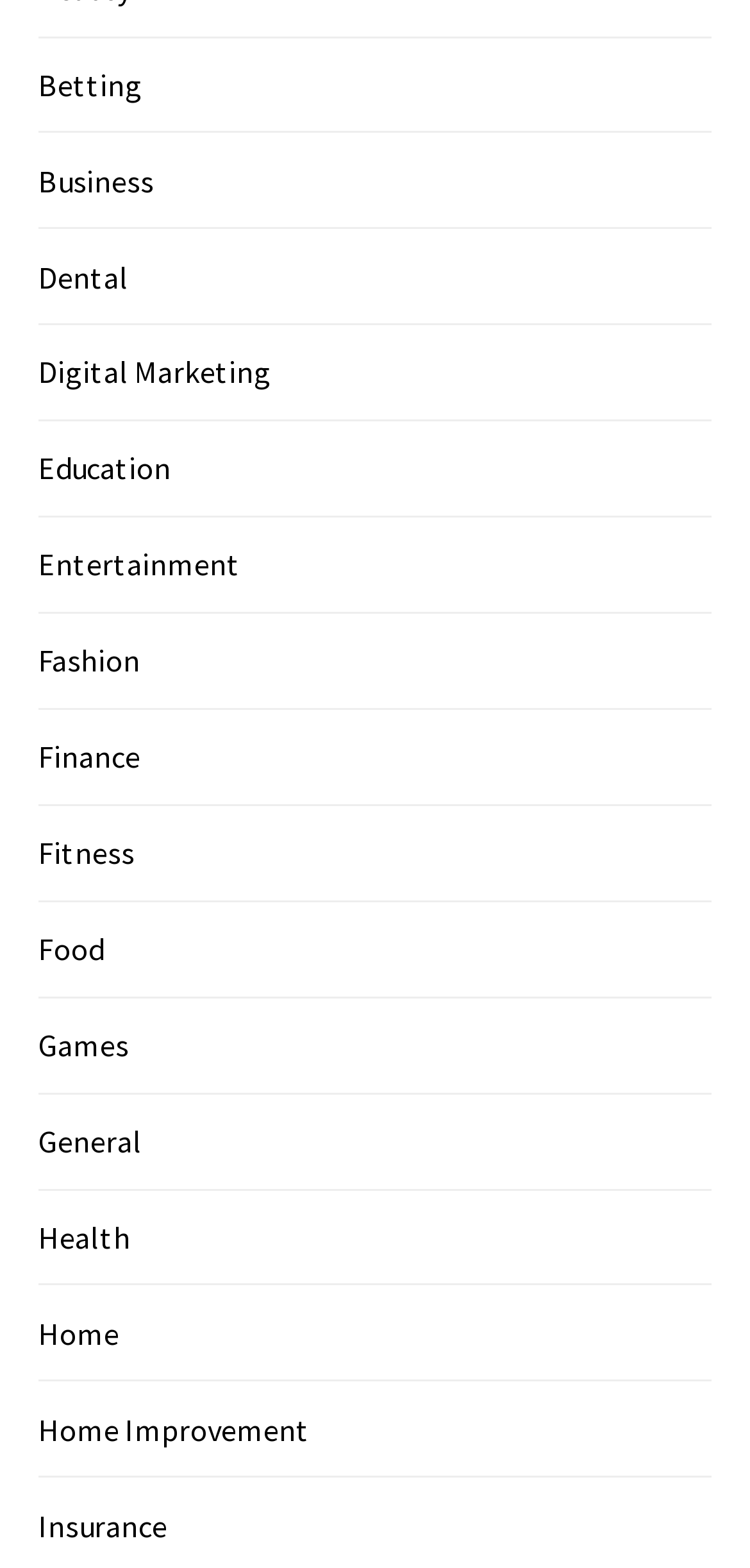Identify the bounding box coordinates for the UI element described as follows: "Digital Marketing". Ensure the coordinates are four float numbers between 0 and 1, formatted as [left, top, right, bottom].

[0.051, 0.225, 0.362, 0.25]